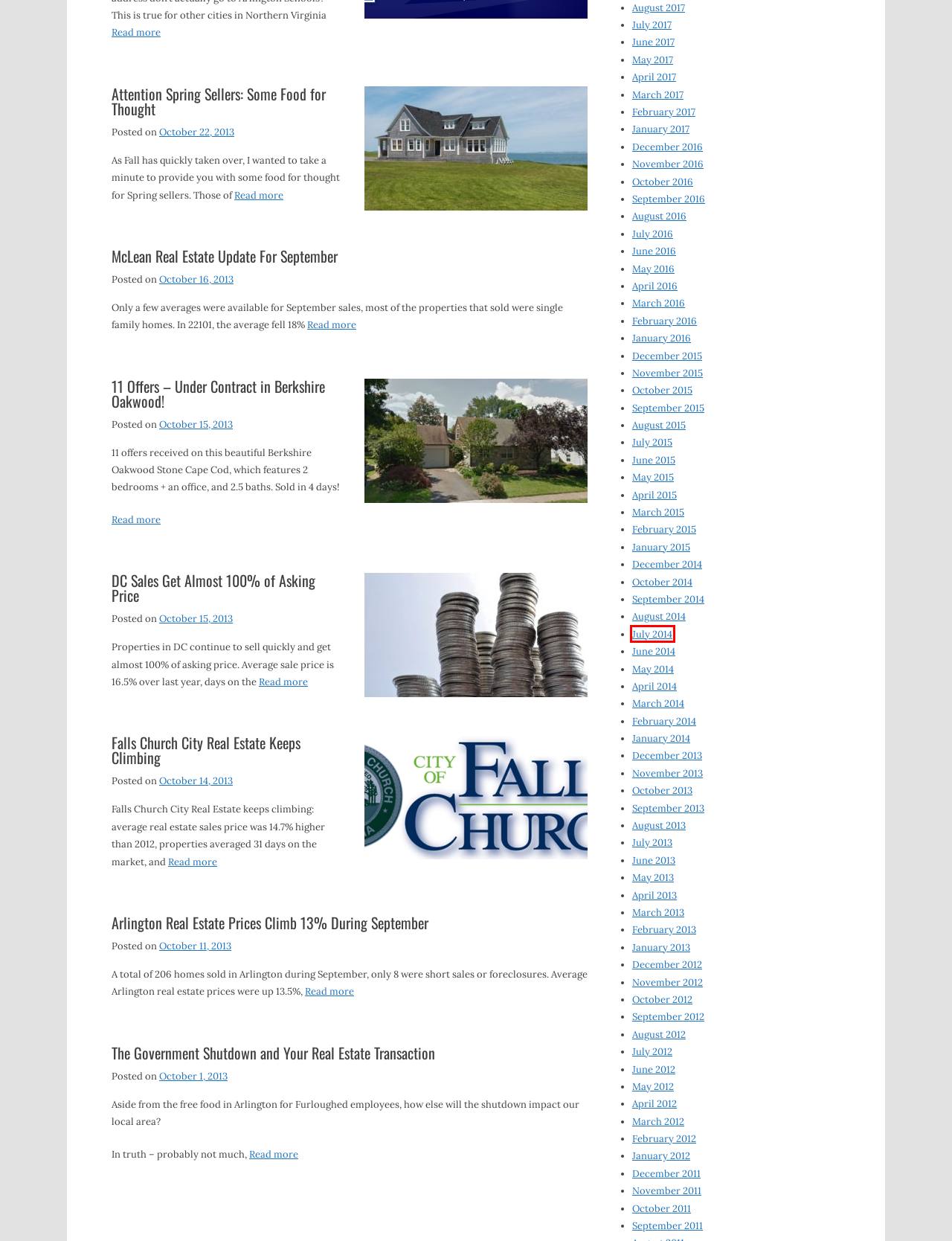You have a screenshot of a webpage with a red bounding box highlighting a UI element. Your task is to select the best webpage description that corresponds to the new webpage after clicking the element. Here are the descriptions:
A. June 2012 - Arlington Real Estate News
B. June 2013 - Arlington Real Estate News
C. April 2012 - Arlington Real Estate News
D. DC Sales Get Almost 100% of Asking Price - Arlington Real Estate News
E. July 2014 - Arlington Real Estate News
F. May 2012 - Arlington Real Estate News
G. February 2012 - Arlington Real Estate News
H. January 2017 - Arlington Real Estate News

E